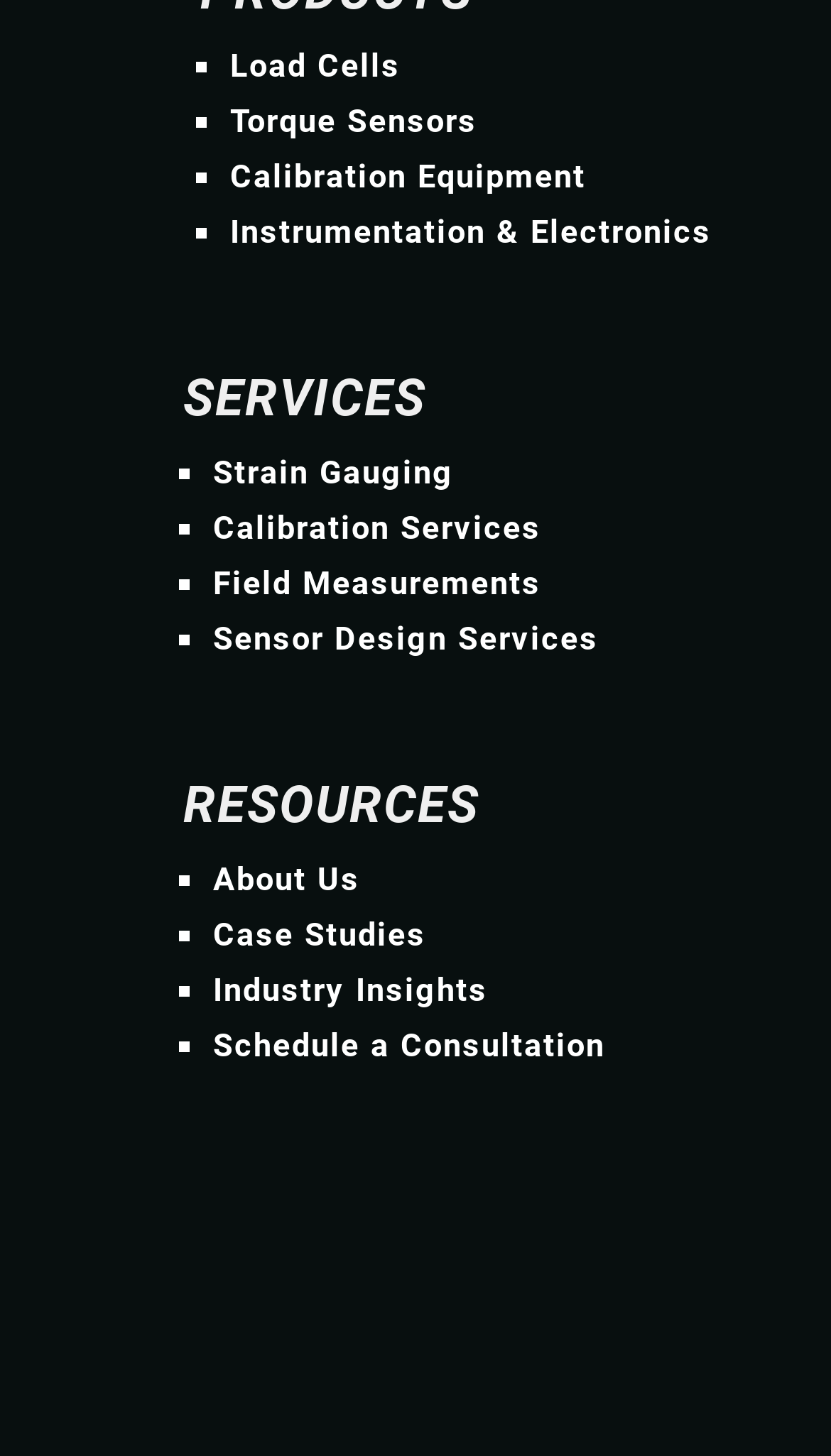Respond concisely with one word or phrase to the following query:
What is the last menu item under RESOURCES?

Schedule a Consultation